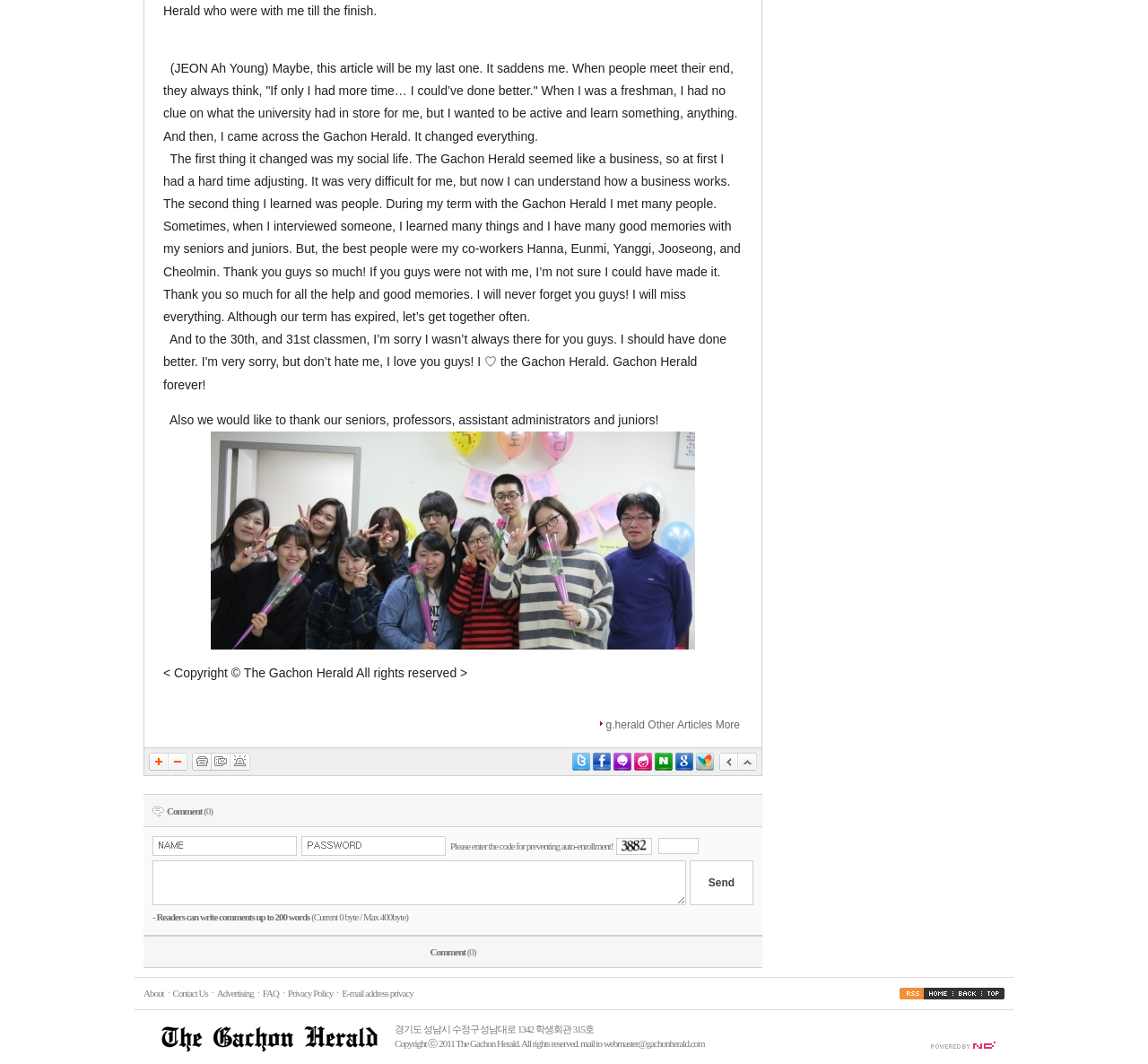How many words can readers write in comments?
Carefully analyze the image and provide a thorough answer to the question.

The comment section at the bottom of the page mentions that readers can write comments up to 200 words, with a current count of 0 bytes and a maximum limit of 400 bytes.